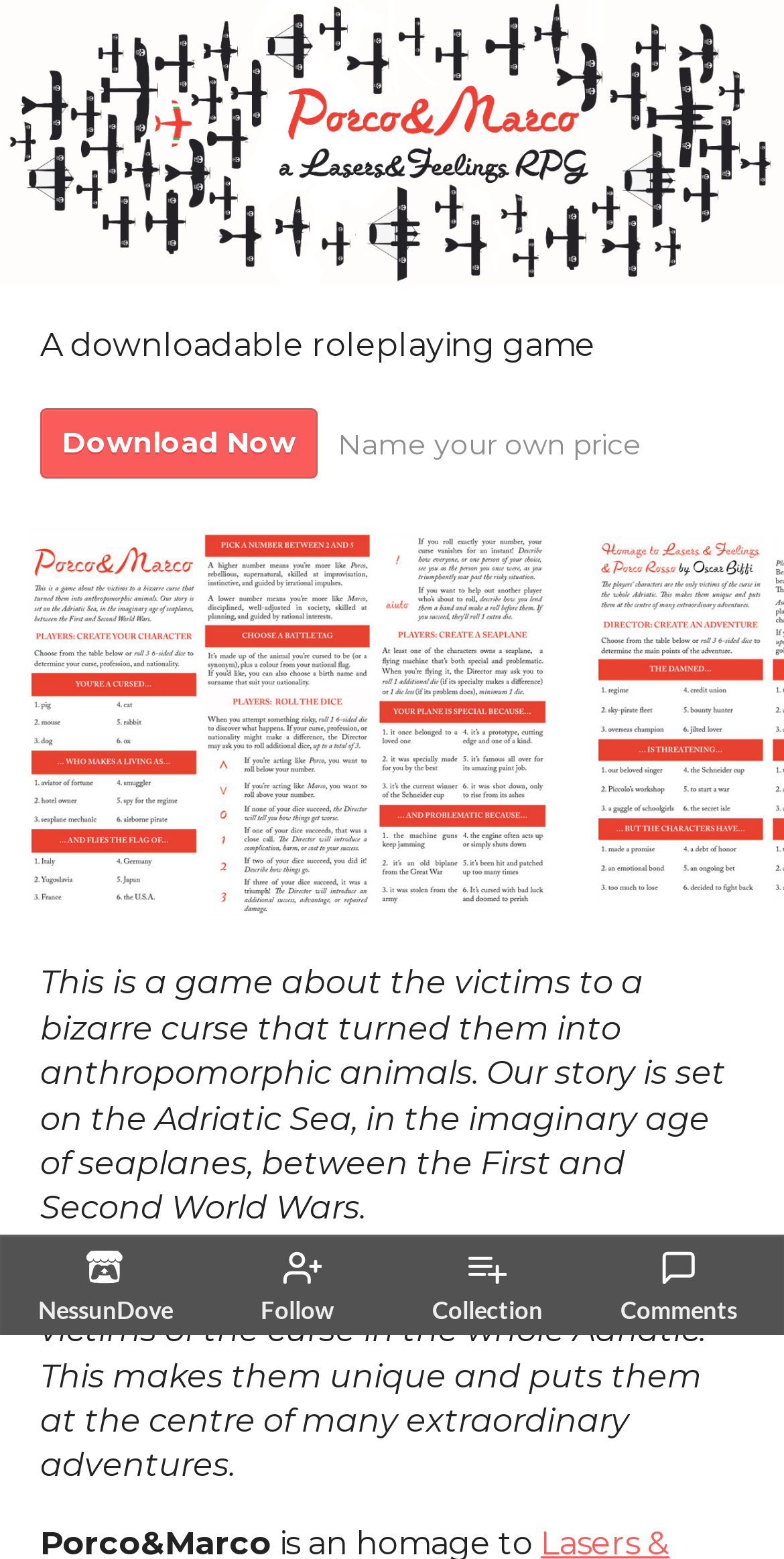What is the price of the game?
Refer to the image and provide a thorough answer to the question.

The price of the game is described as 'Name your own price', which suggests that the user can set their own price for the game.